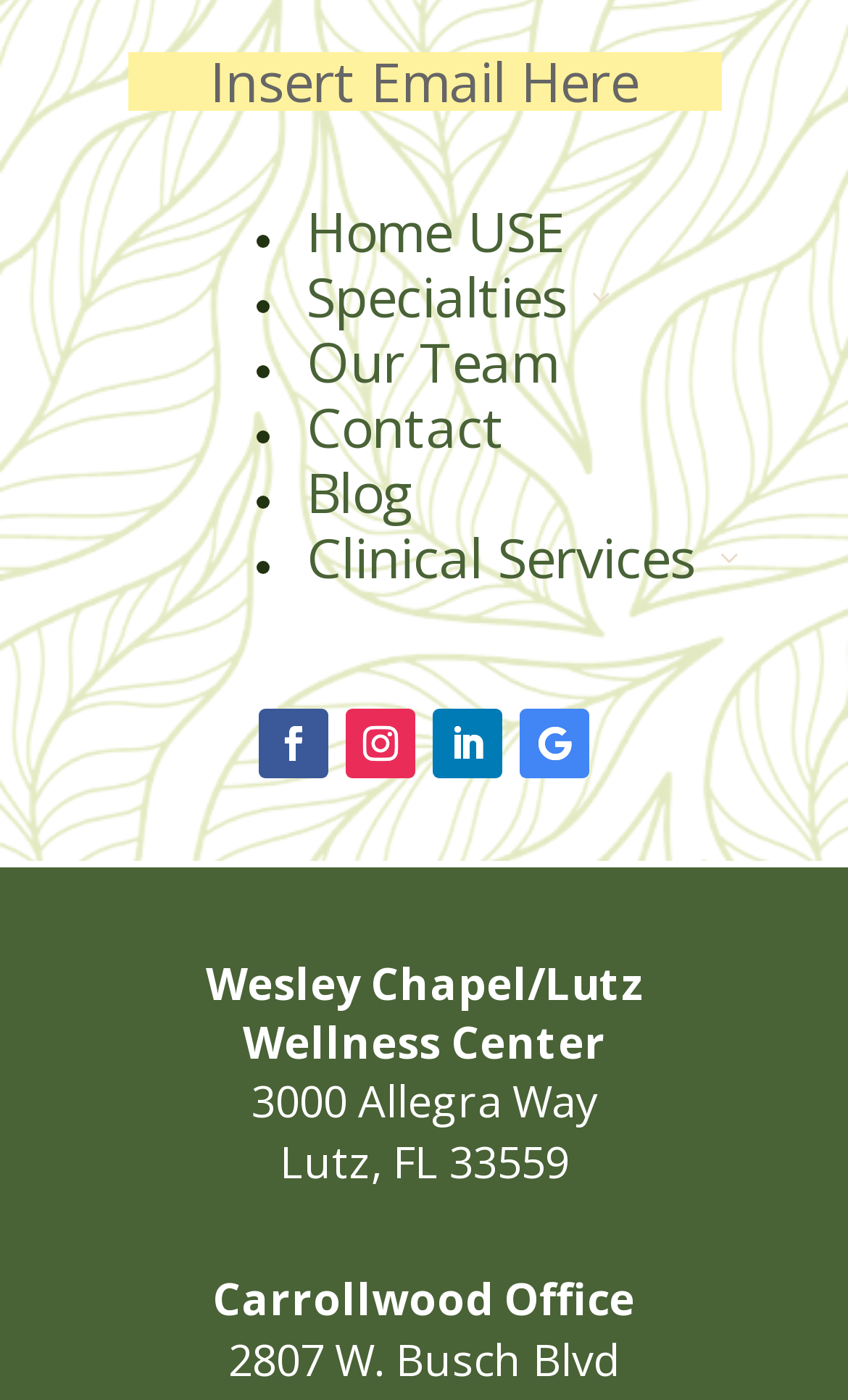What is the address of the Carrollwood Office?
Use the information from the image to give a detailed answer to the question.

I located the 'Carrollwood Office' text and found the address '2807 W. Busch Blvd' below it, indicating that it is the address of the Carrollwood Office.